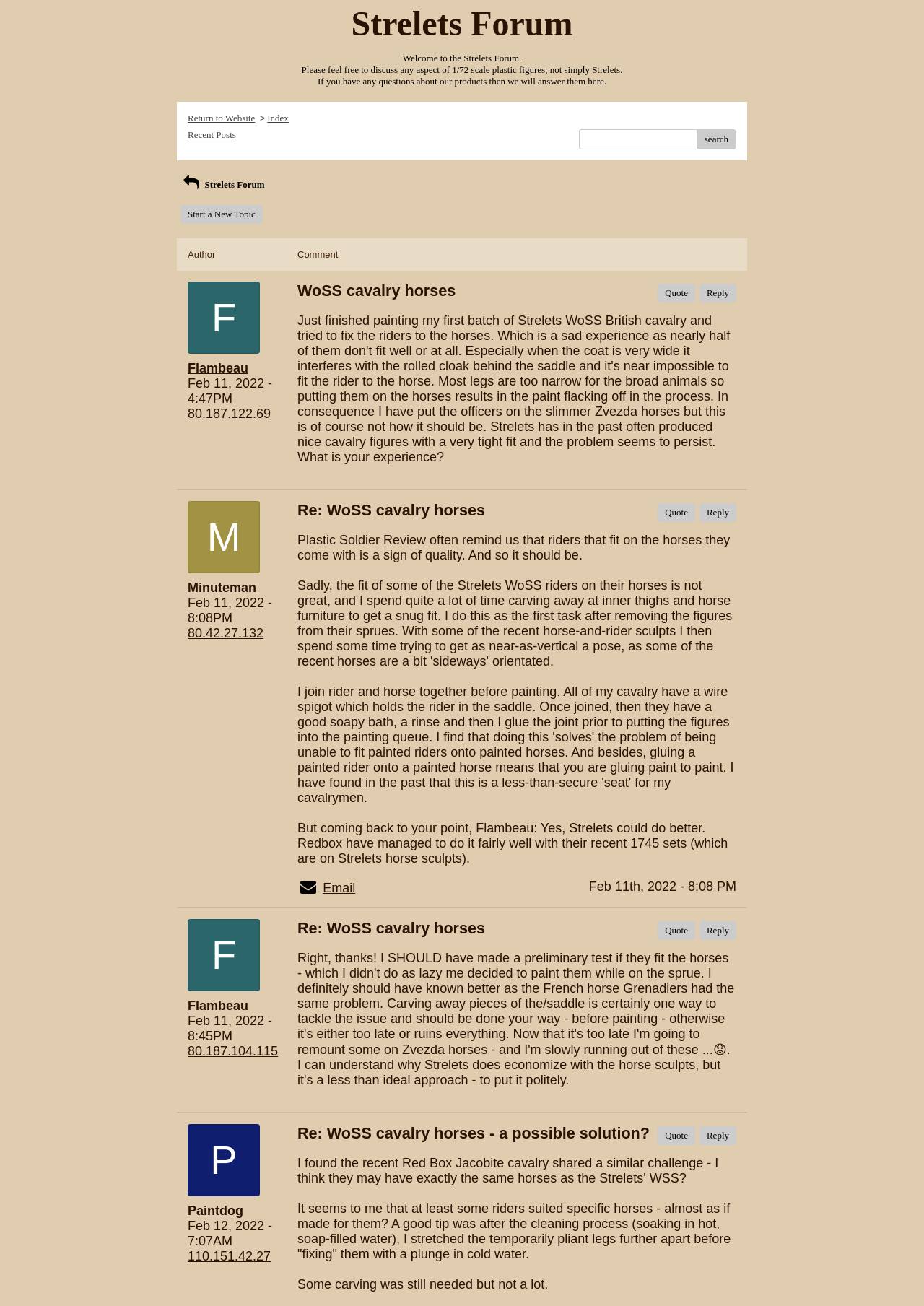What is the date of the last post?
Please craft a detailed and exhaustive response to the question.

The last post is dated 'Feb 12, 2022 - 7:07AM', indicating that it was posted on February 12, 2022, at 7:07 in the morning.